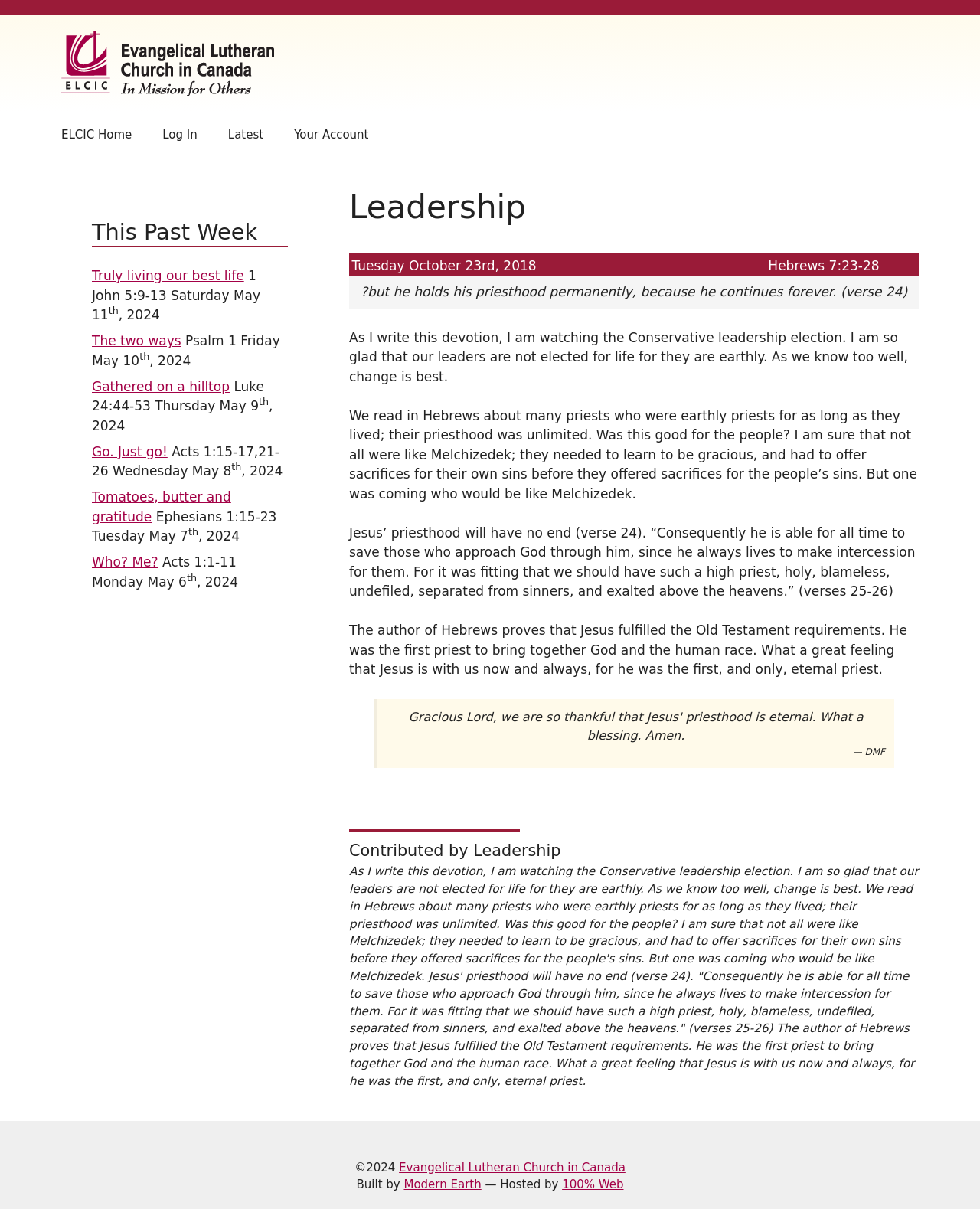Provide a short, one-word or phrase answer to the question below:
What is the scripture reference in the devotion?

Hebrews 7:23-28